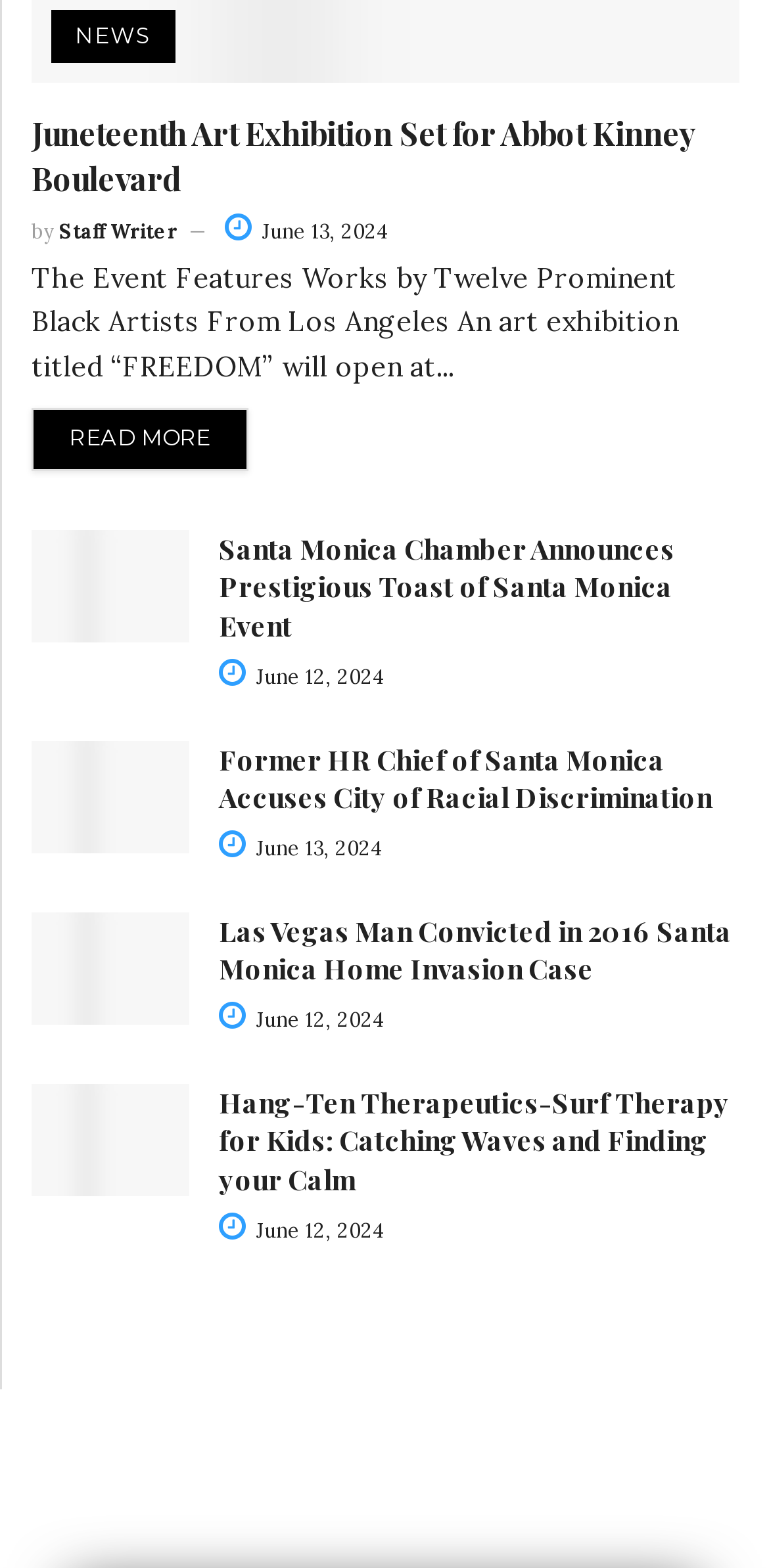Please locate the bounding box coordinates of the element's region that needs to be clicked to follow the instruction: "Read more about Juneteenth Art Exhibition". The bounding box coordinates should be provided as four float numbers between 0 and 1, i.e., [left, top, right, bottom].

[0.041, 0.26, 0.323, 0.3]